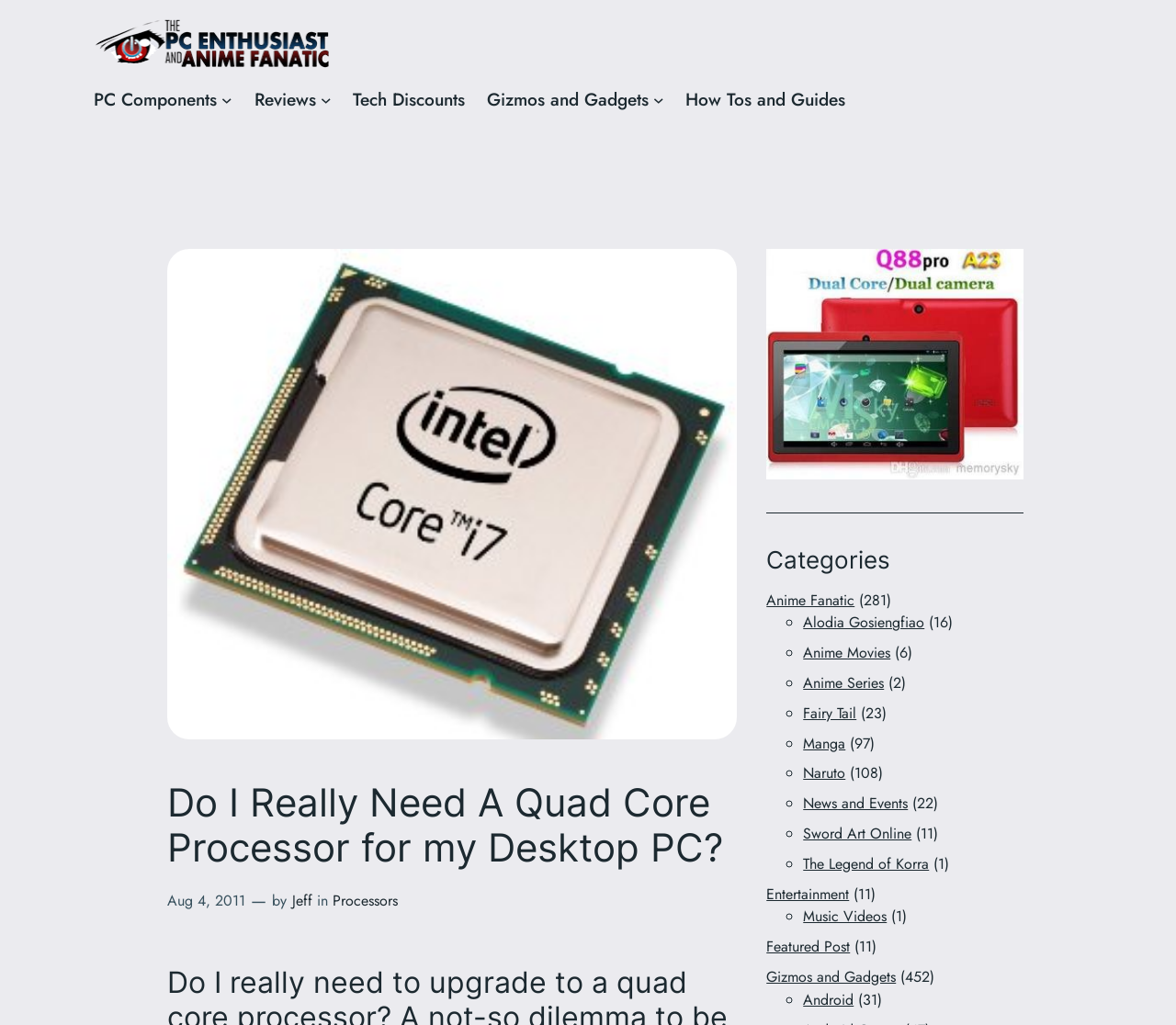Please locate the bounding box coordinates of the region I need to click to follow this instruction: "Click the 'Reviews' link".

[0.216, 0.084, 0.269, 0.111]